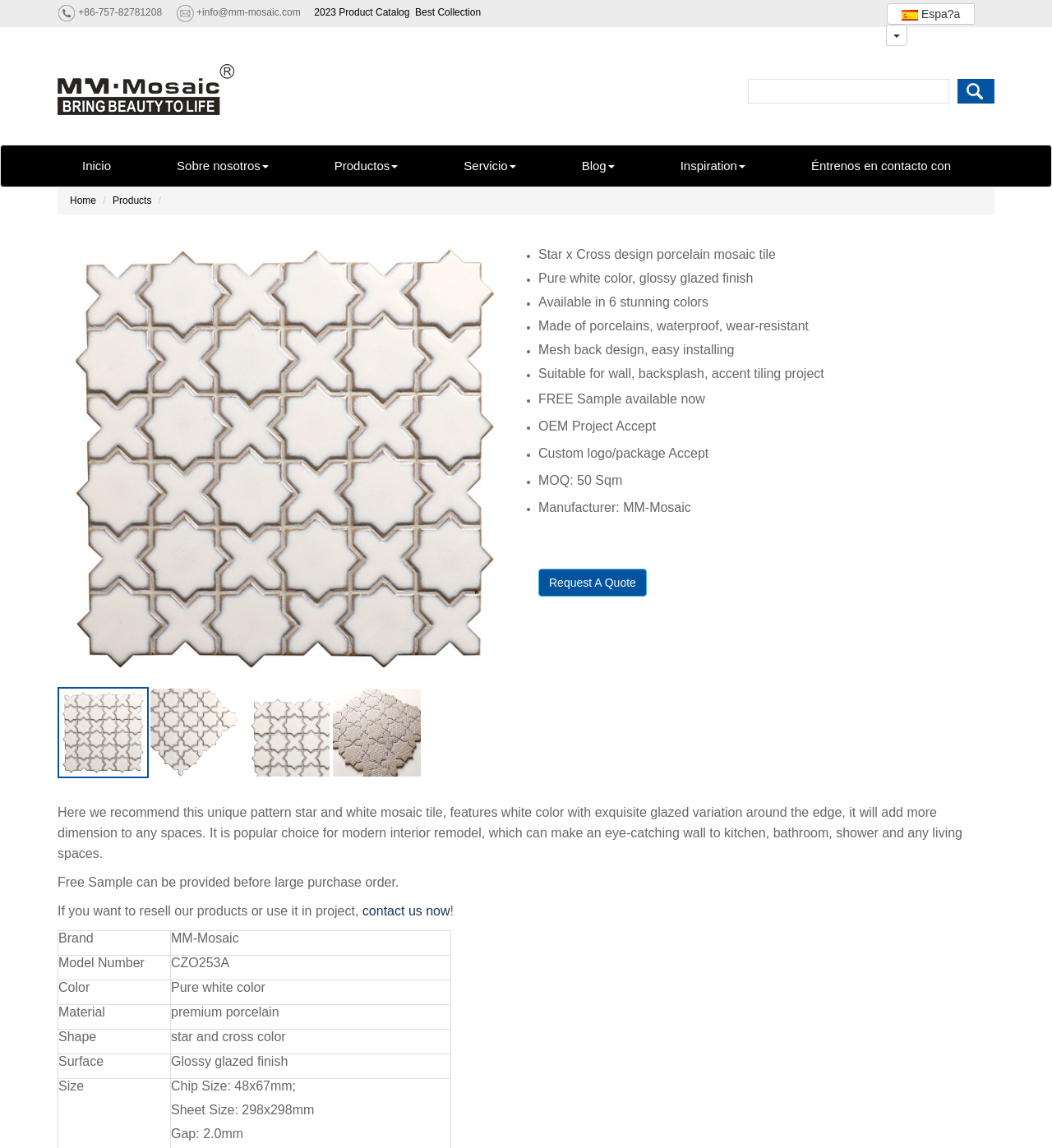Specify the bounding box coordinates of the region I need to click to perform the following instruction: "Contact us through email". The coordinates must be four float numbers in the range of 0 to 1, i.e., [left, top, right, bottom].

[0.184, 0.006, 0.299, 0.016]